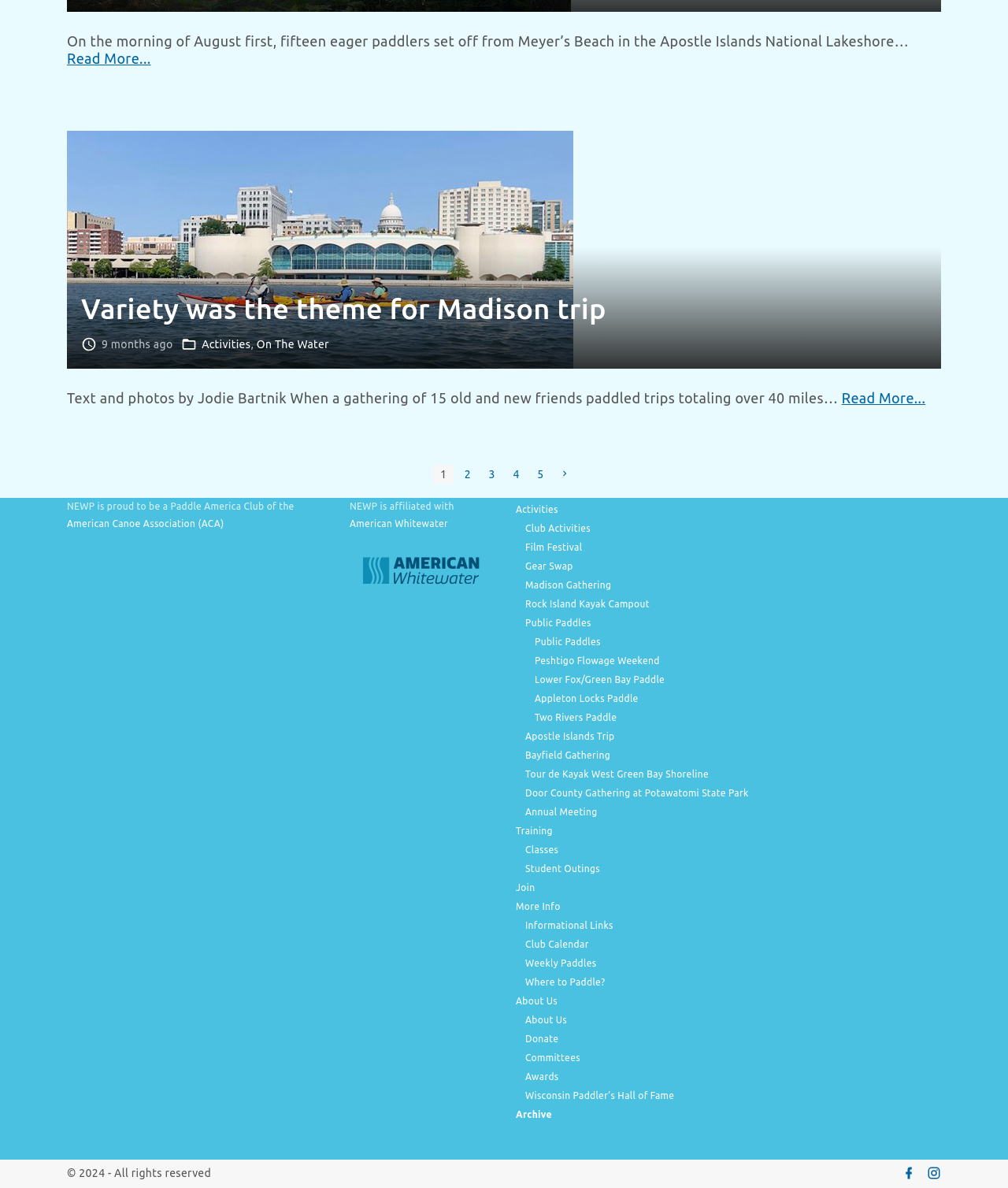Locate the bounding box coordinates of the area where you should click to accomplish the instruction: "Go to the next page".

[0.55, 0.391, 0.57, 0.407]